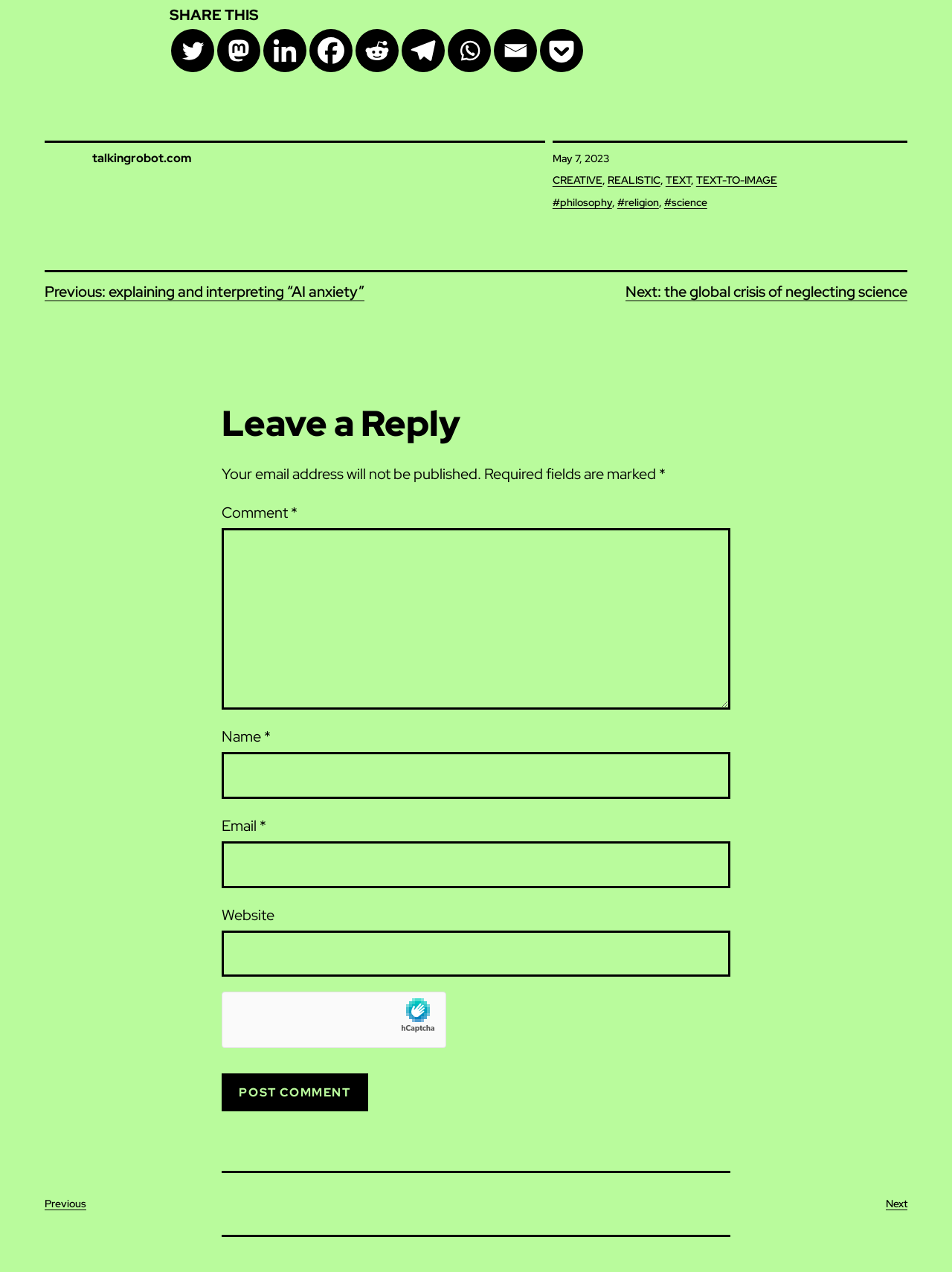What is the text on the button below the comment form?
Using the information presented in the image, please offer a detailed response to the question.

I found the text on the button by looking at the button element with the bounding box coordinates [0.233, 0.844, 0.387, 0.874], which contains the static text 'POST COMMENT'.